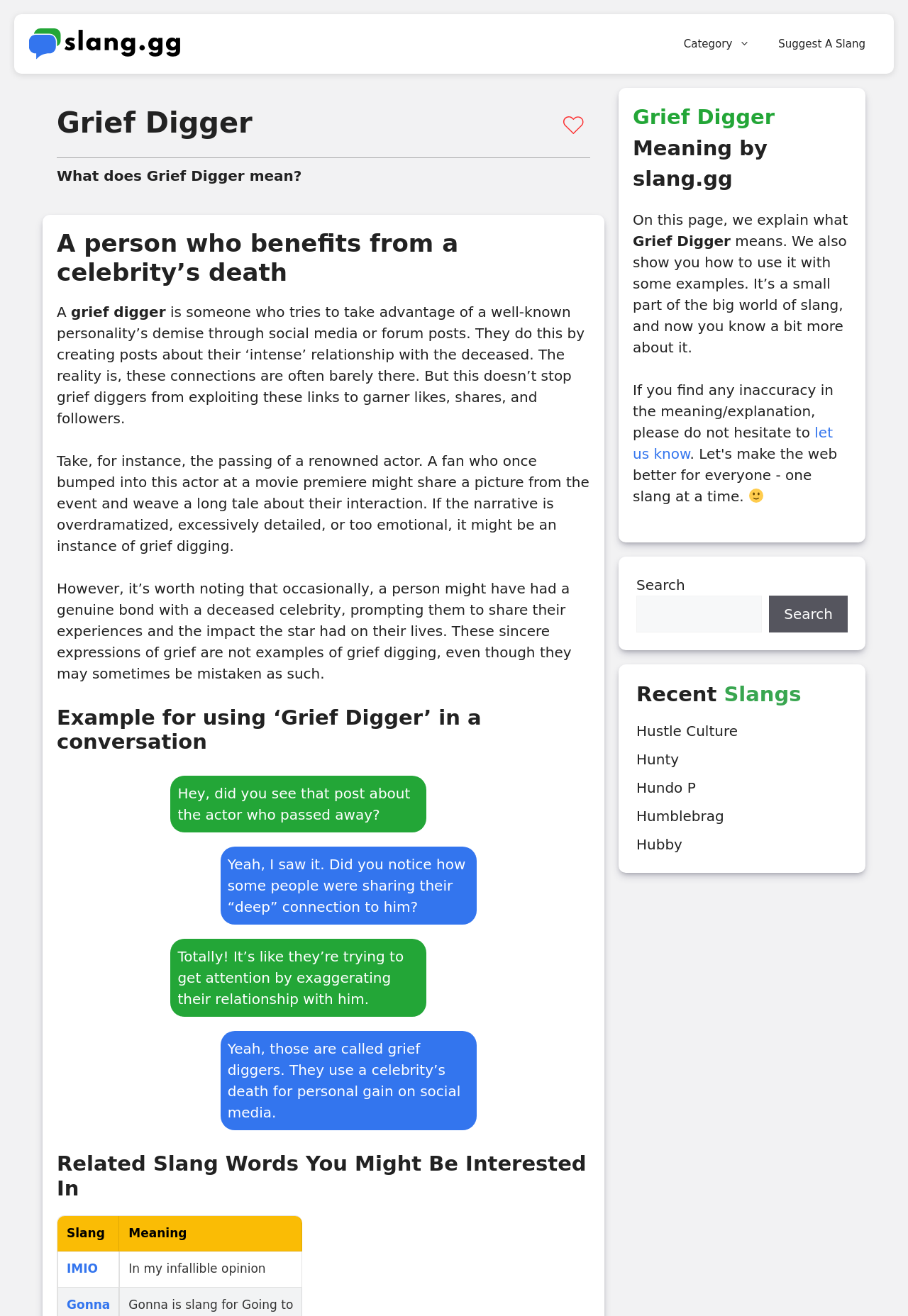Please identify the coordinates of the bounding box for the clickable region that will accomplish this instruction: "Learn about the meaning of IMIO".

[0.073, 0.959, 0.108, 0.969]